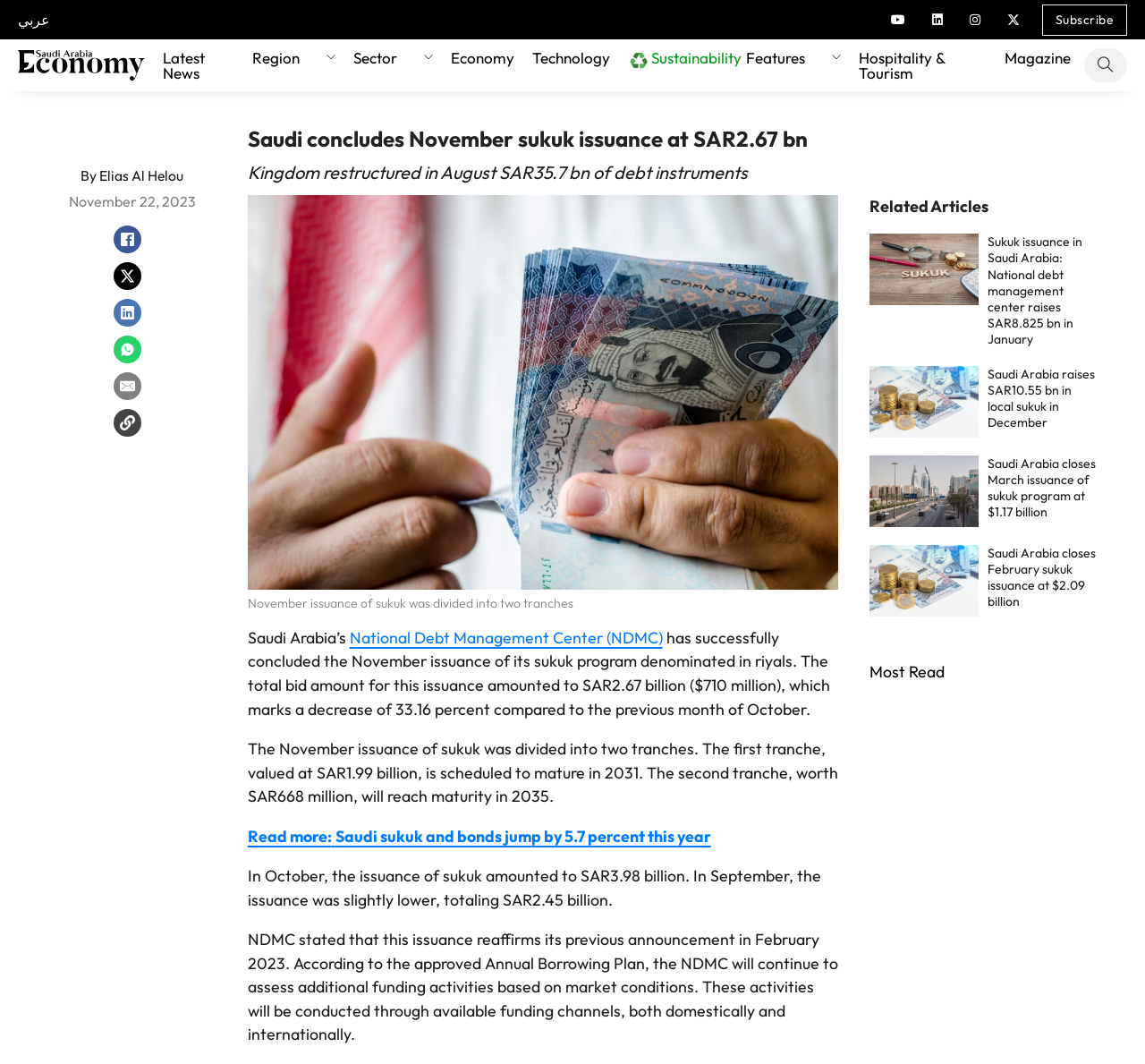Determine the bounding box coordinates of the element's region needed to click to follow the instruction: "Share on Facebook". Provide these coordinates as four float numbers between 0 and 1, formatted as [left, top, right, bottom].

[0.1, 0.212, 0.124, 0.239]